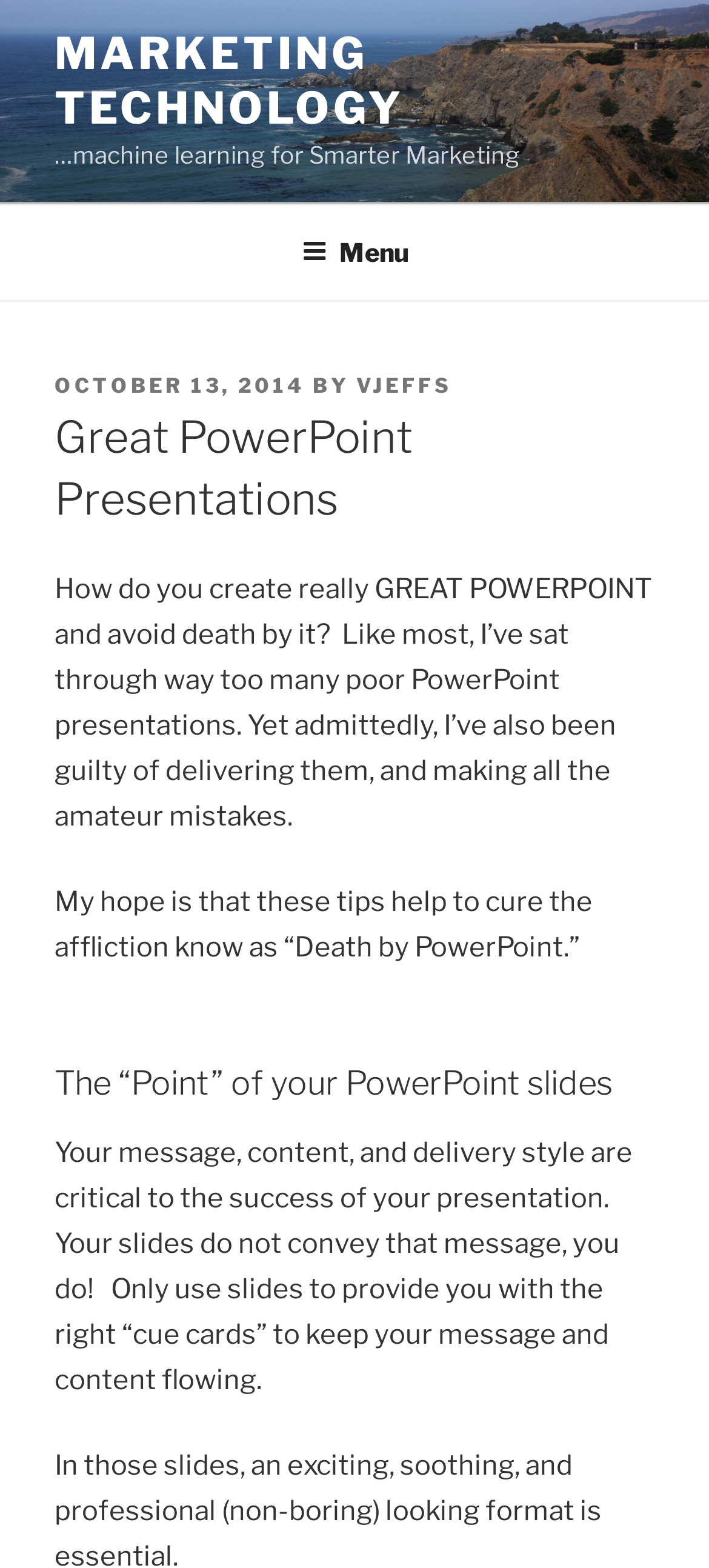Identify and provide the main heading of the webpage.

Great PowerPoint Presentations